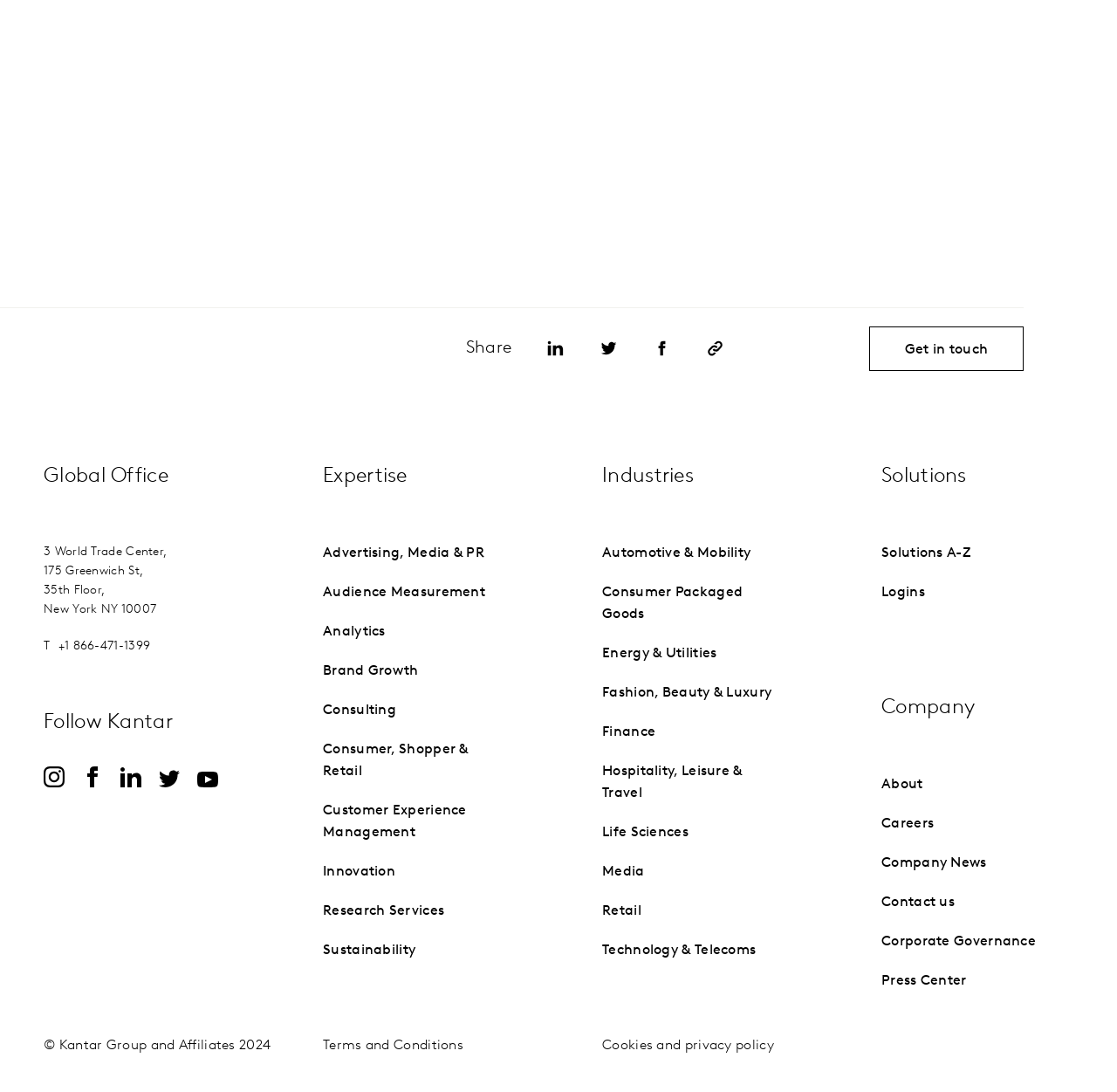Find the bounding box coordinates of the clickable region needed to perform the following instruction: "Follow Kantar on social media". The coordinates should be provided as four float numbers between 0 and 1, i.e., [left, top, right, bottom].

[0.039, 0.702, 0.058, 0.731]